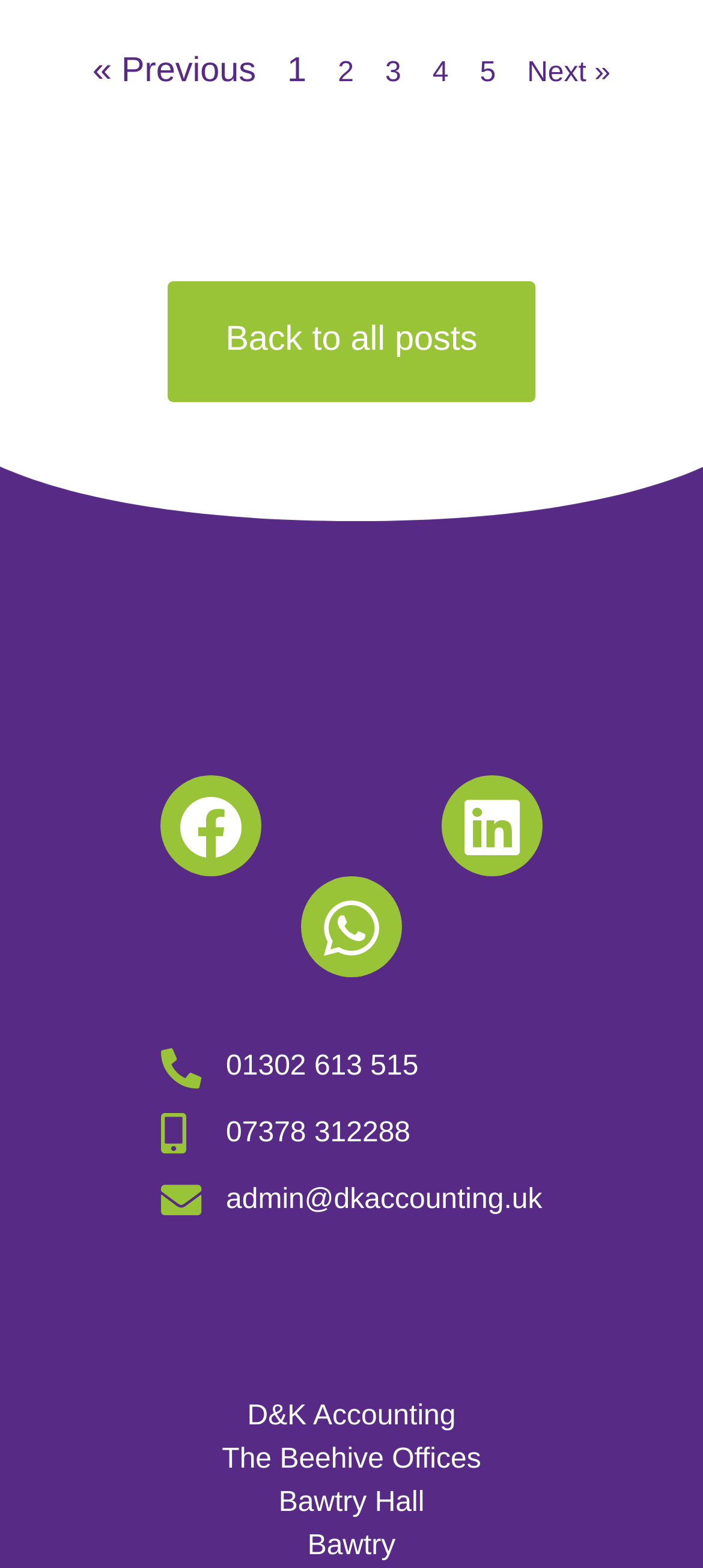What is the email address on the webpage?
Using the details from the image, give an elaborate explanation to answer the question.

I looked for the email address on the webpage and found it in the link 'admin@dkaccounting.uk', which is located below the phone numbers.